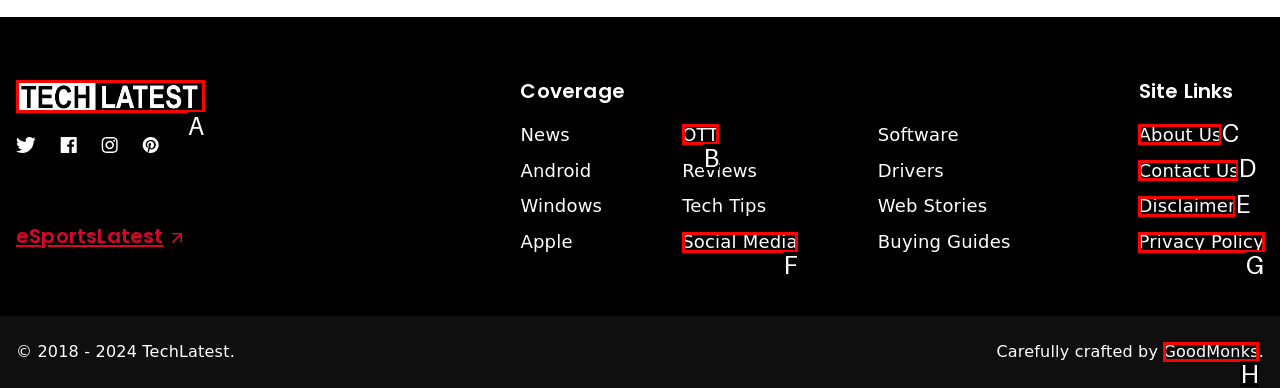Choose the letter of the UI element that aligns with the following description: About Us
State your answer as the letter from the listed options.

C